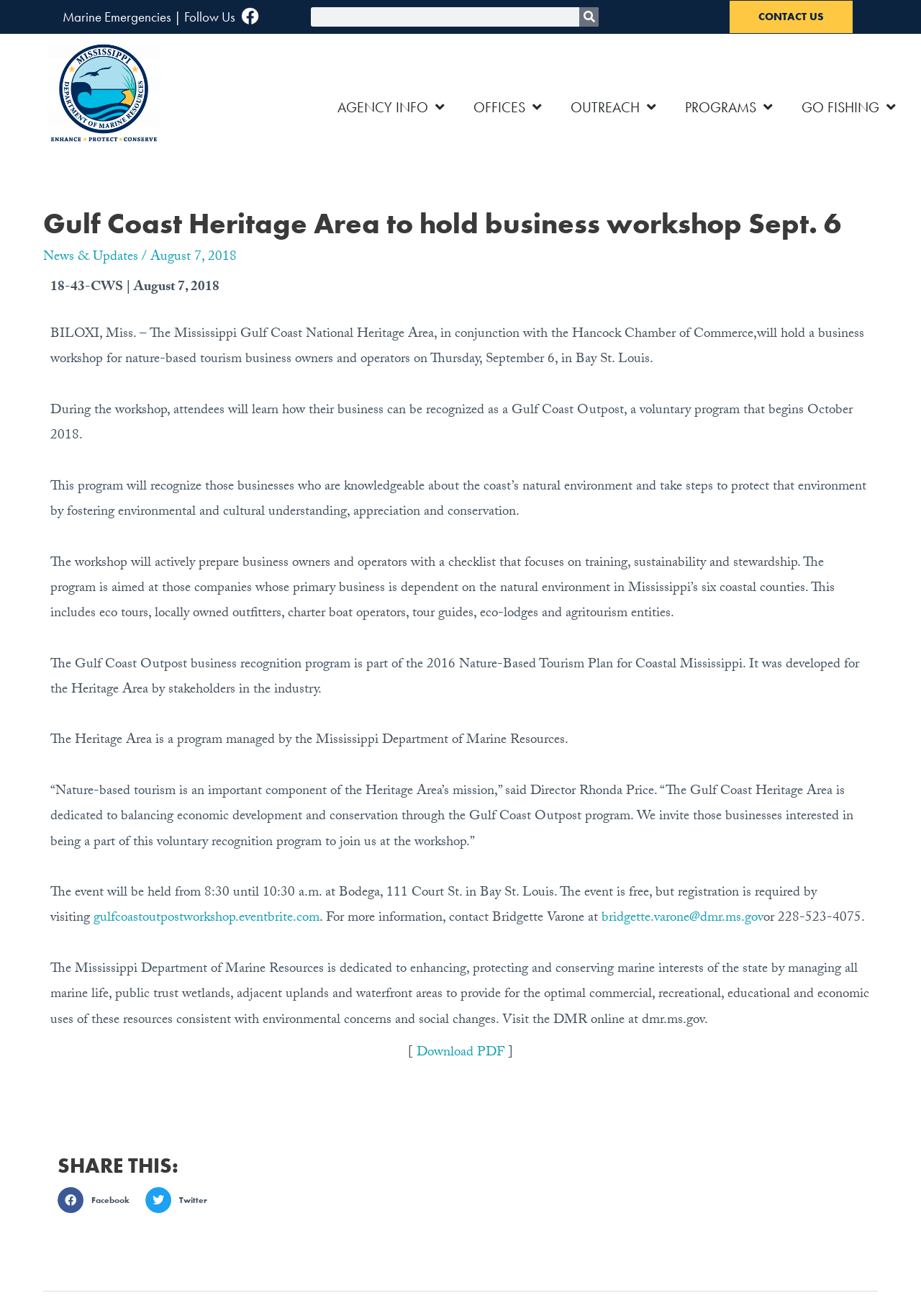Where will the business workshop be held?
Using the image, provide a concise answer in one word or a short phrase.

Bodega, 111 Court St. in Bay St. Louis